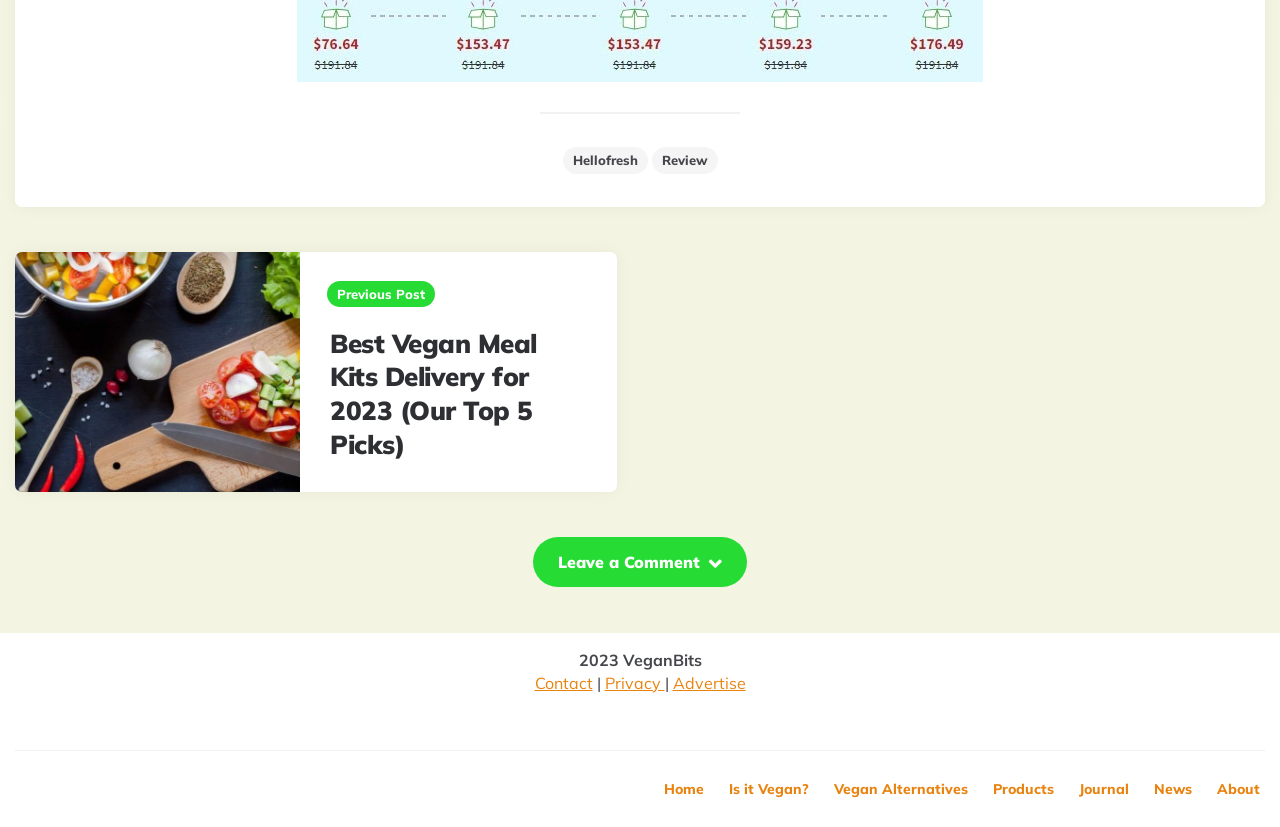Specify the bounding box coordinates of the region I need to click to perform the following instruction: "click on the 'Hellofresh' link". The coordinates must be four float numbers in the range of 0 to 1, i.e., [left, top, right, bottom].

[0.439, 0.177, 0.506, 0.21]